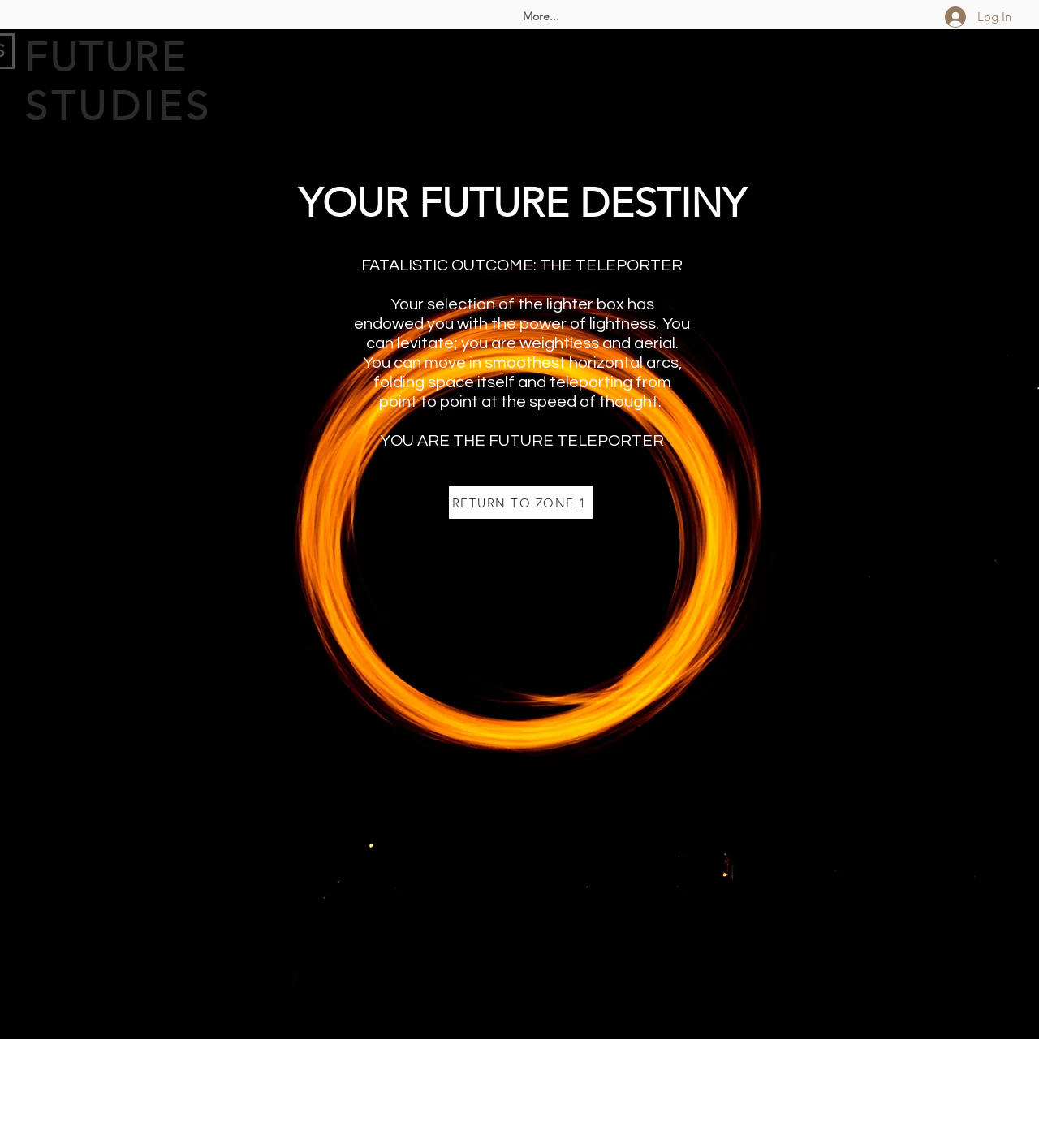What is the user's current state?
Using the visual information from the image, give a one-word or short-phrase answer.

Weightless and aerial